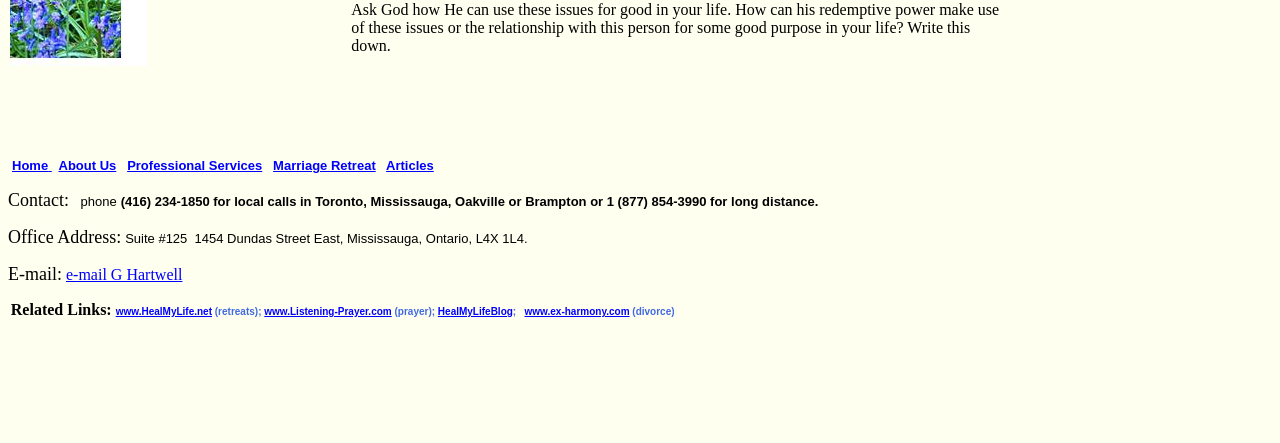Answer the question with a brief word or phrase:
What is the address of the office?

Suite #125 1454 Dundas Street East, Mississauga, Ontario, L4X 1L4